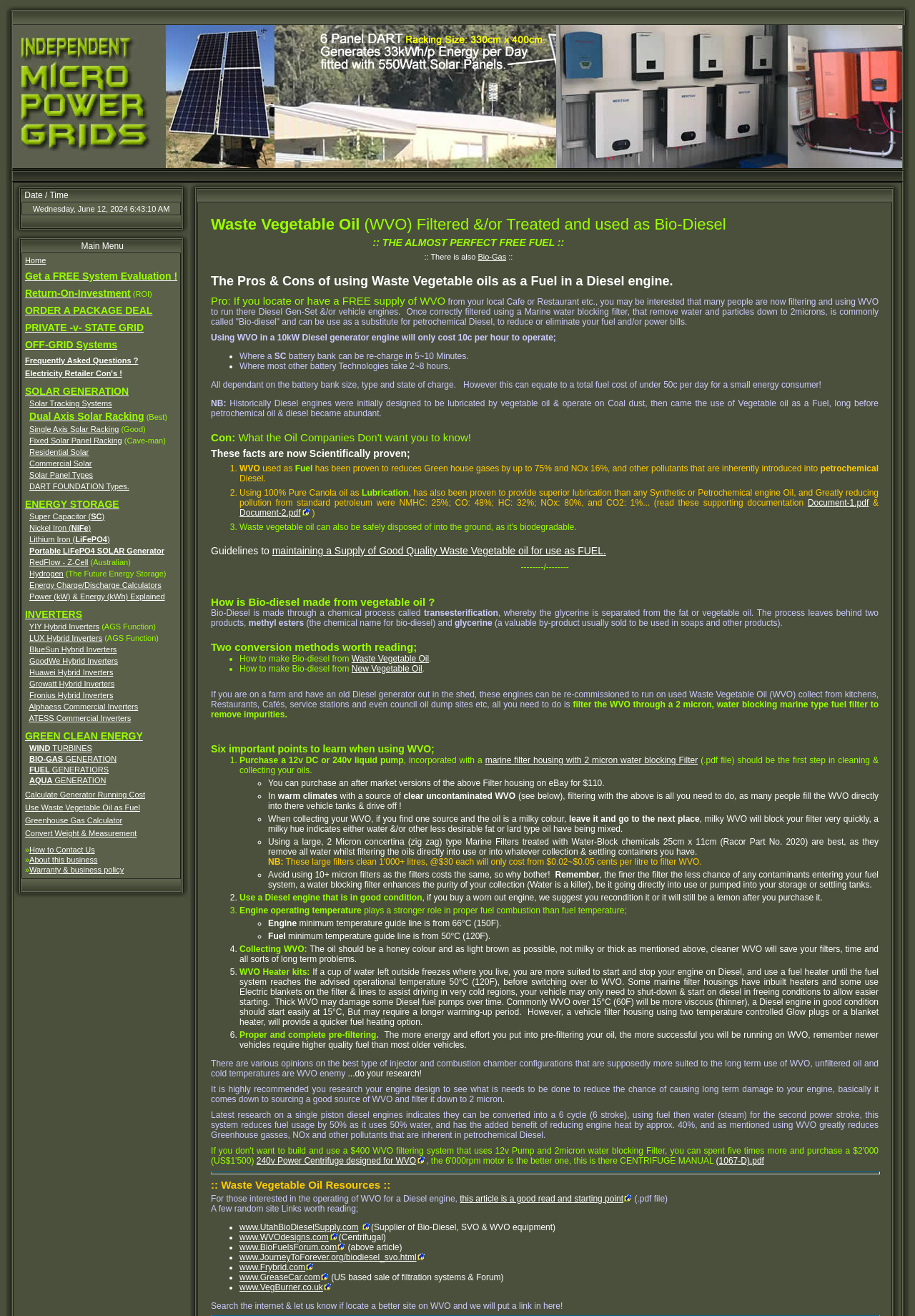Identify the bounding box coordinates of the section that should be clicked to achieve the task described: "Click on the 'Diehard GameFAN' link".

None